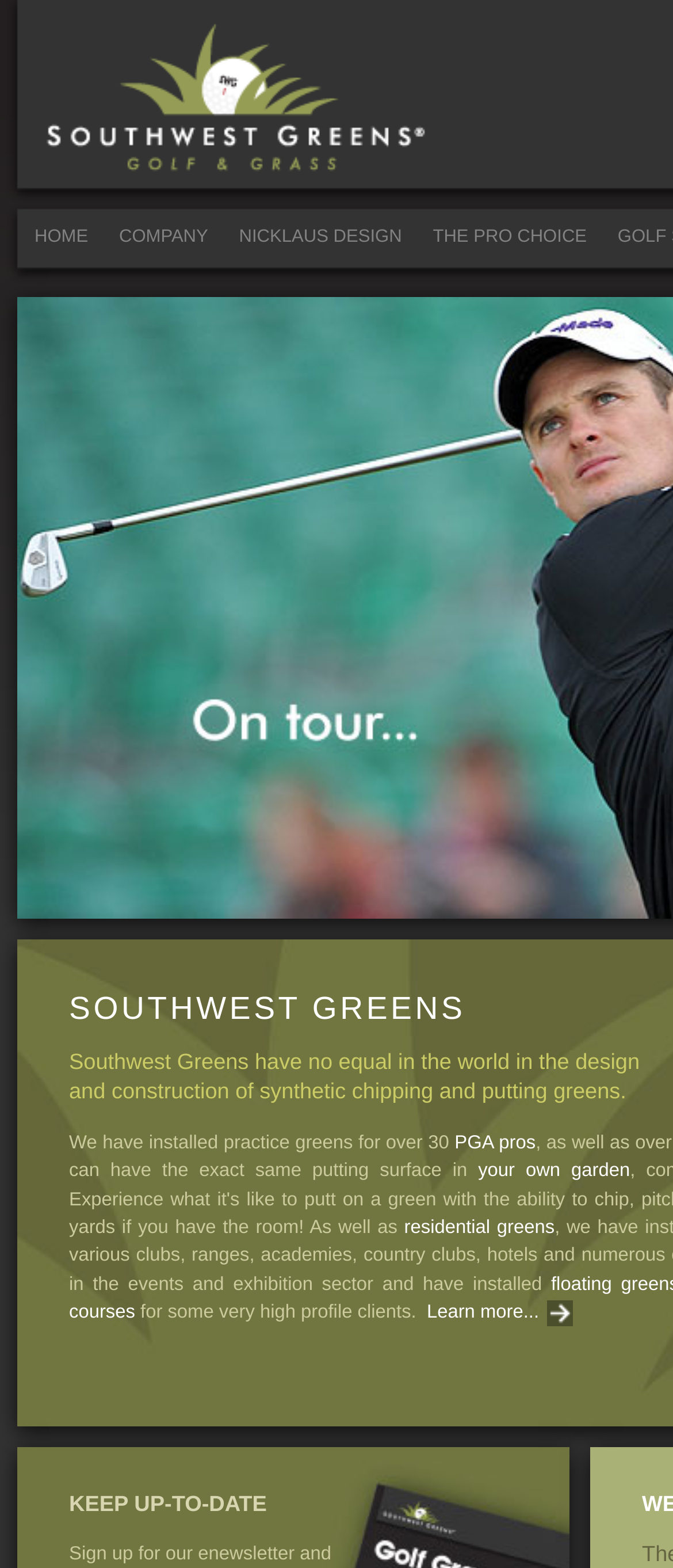Please locate the bounding box coordinates of the region I need to click to follow this instruction: "Click on the company link".

[0.164, 0.142, 0.322, 0.161]